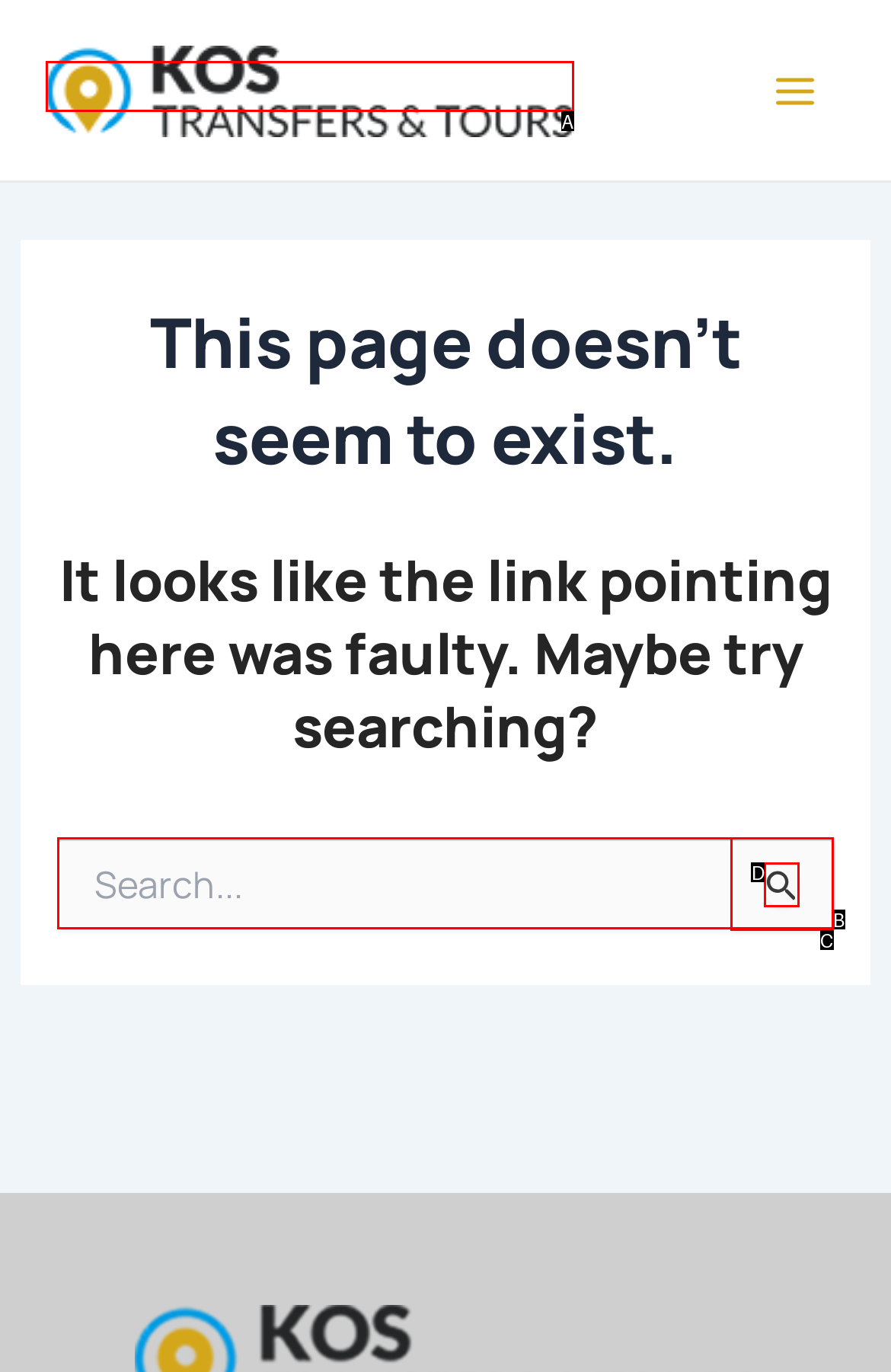Select the appropriate option that fits: alt="Kos Transfers & Tours"
Reply with the letter of the correct choice.

A